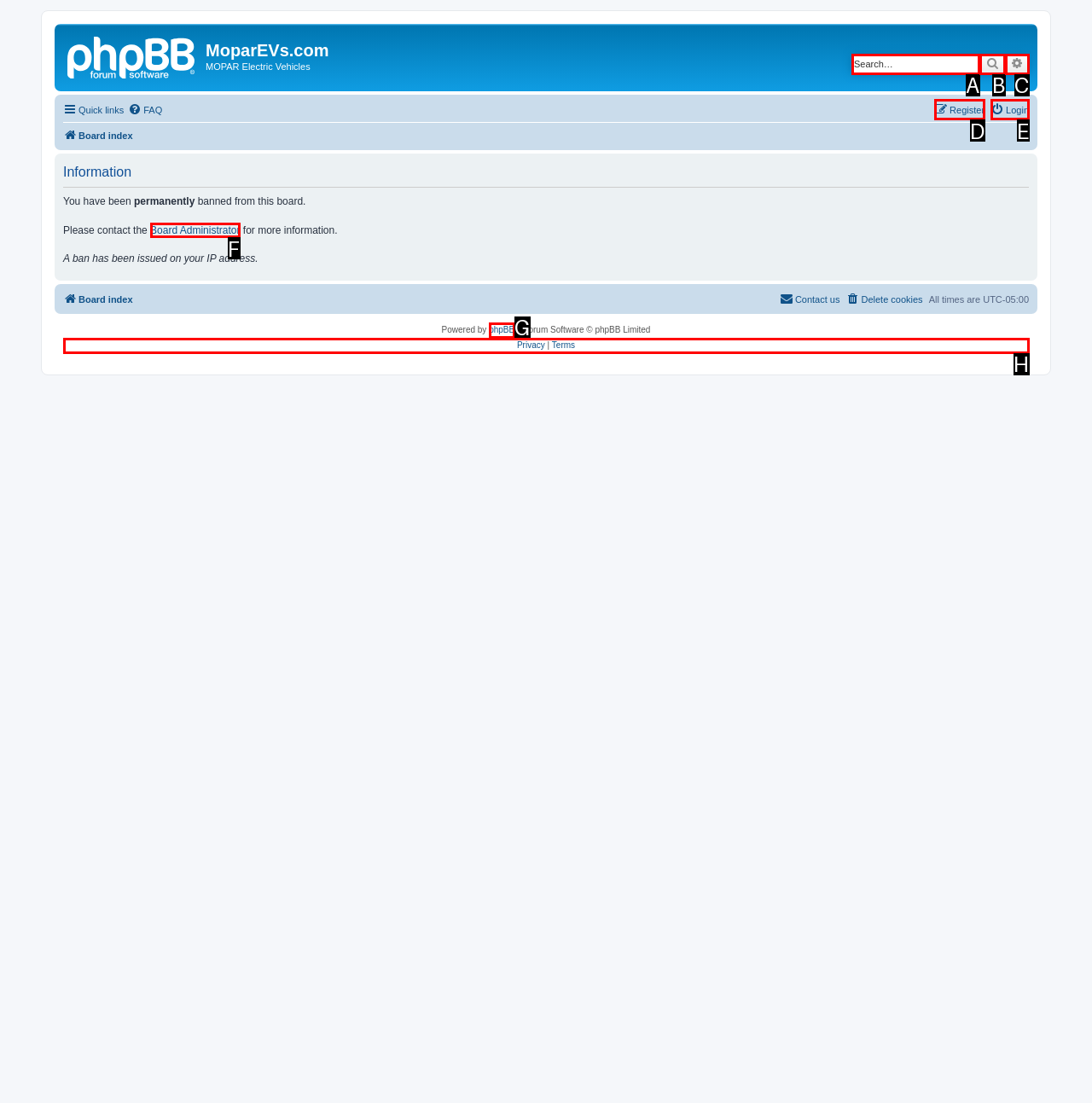Refer to the element description: Privacy | Terms and identify the matching HTML element. State your answer with the appropriate letter.

H